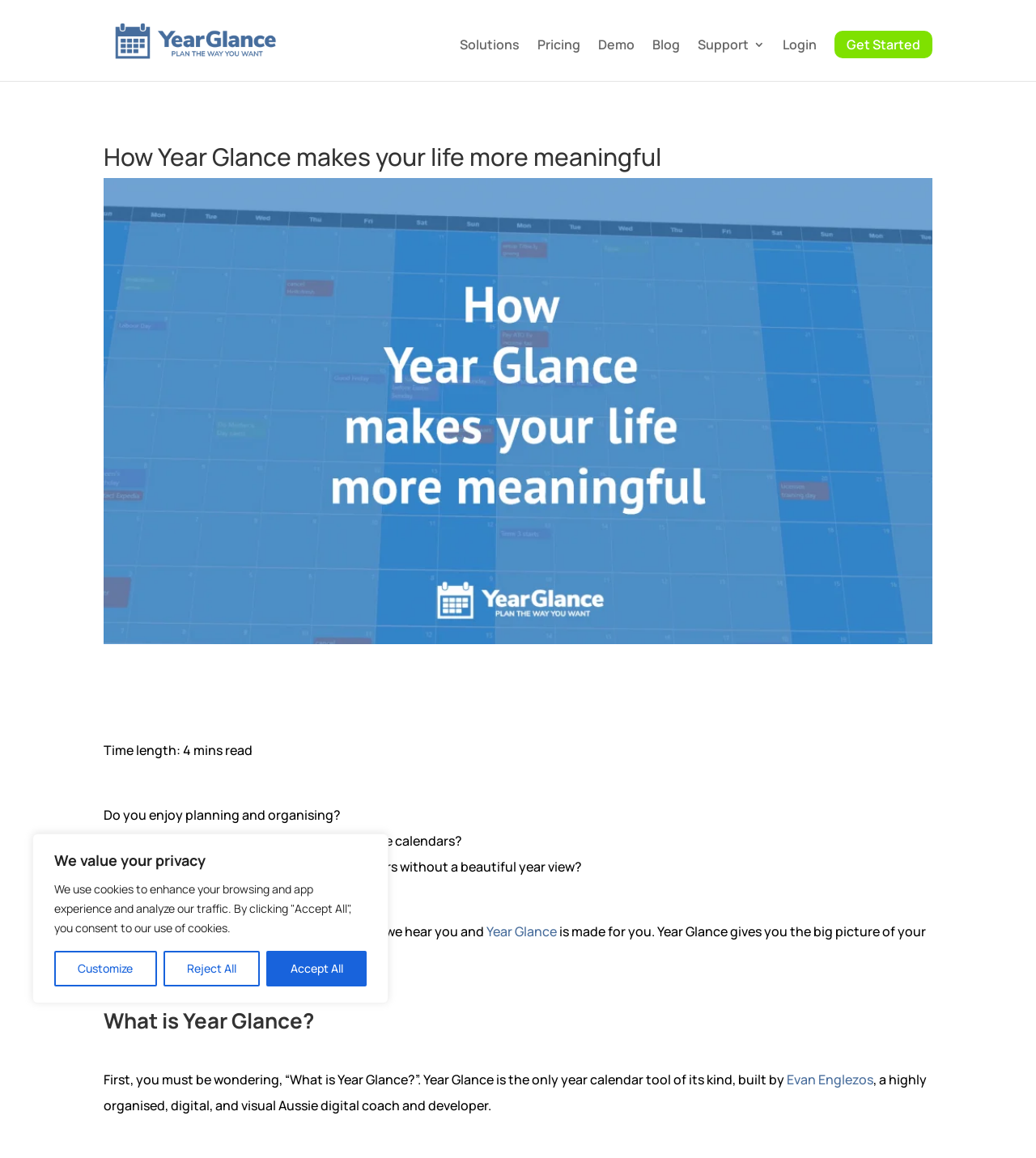Determine the bounding box coordinates of the target area to click to execute the following instruction: "Learn more about Year Glance."

[0.47, 0.797, 0.538, 0.812]